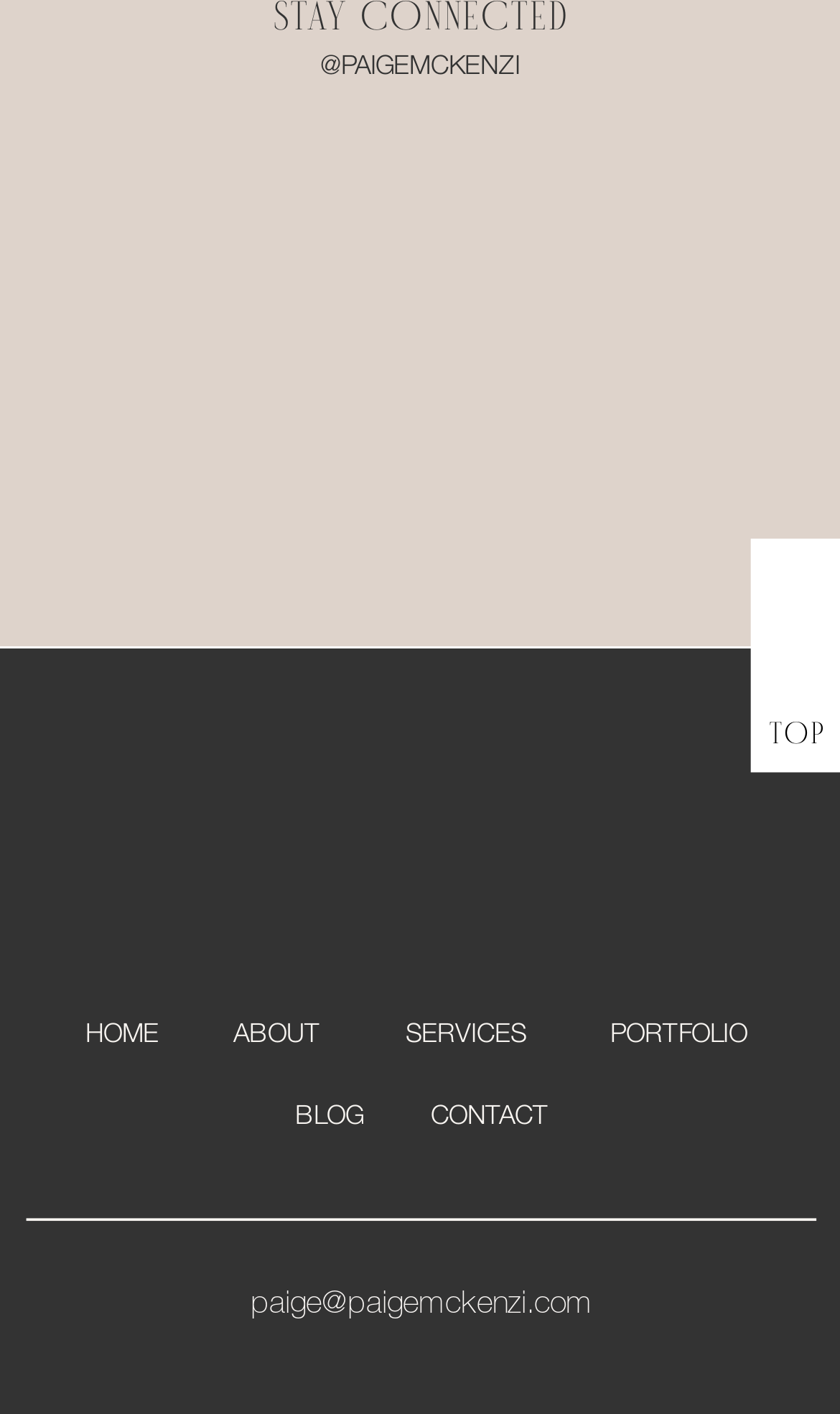Please answer the following question using a single word or phrase: 
What is the name displayed at the top?

PAIGEMCKENZI